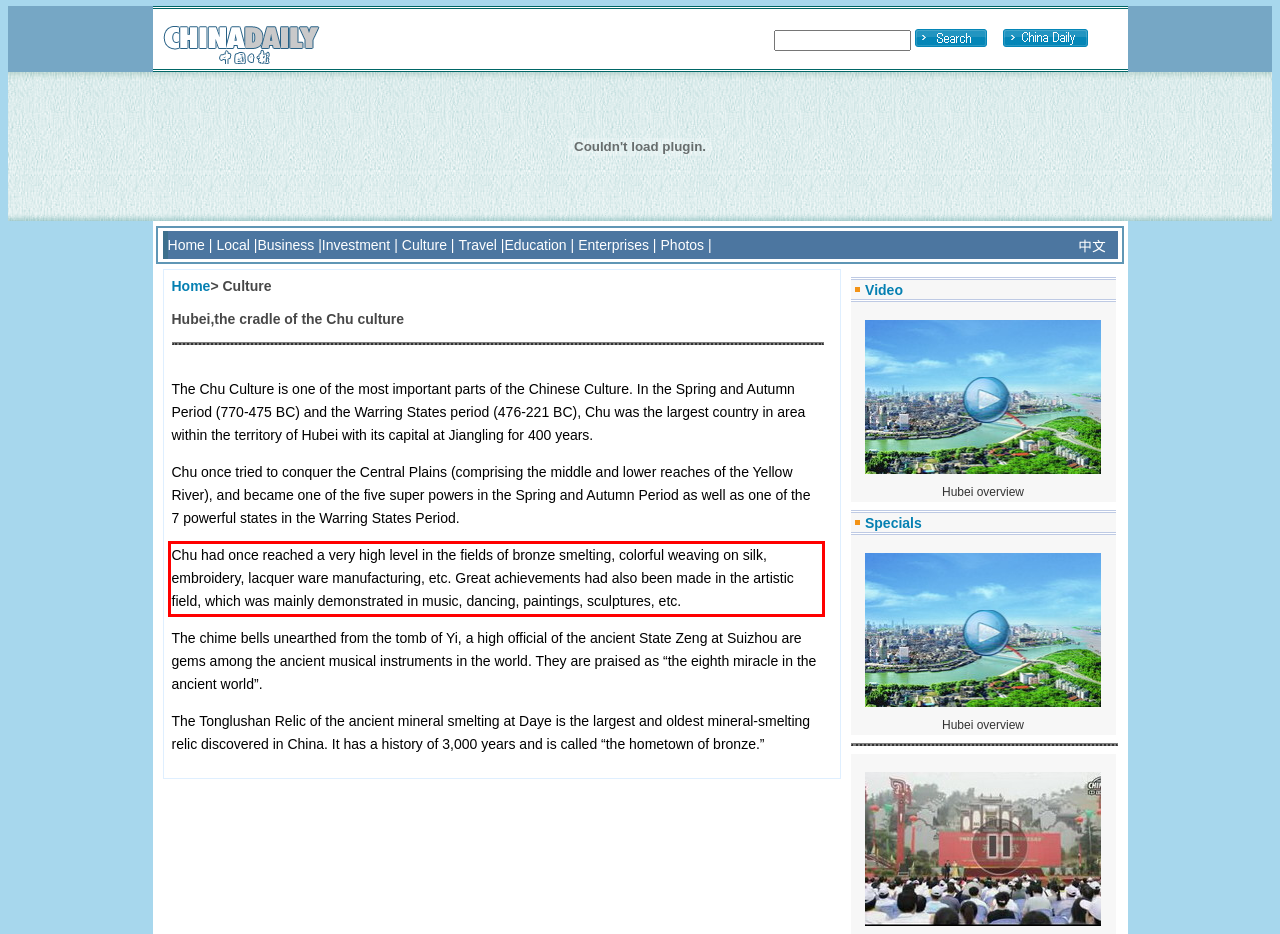Using the provided screenshot of a webpage, recognize the text inside the red rectangle bounding box by performing OCR.

Chu had once reached a very high level in the fields of bronze smelting, colorful weaving on silk, embroidery, lacquer ware manufacturing, etc. Great achievements had also been made in the artistic field, which was mainly demonstrated in music, dancing, paintings, sculptures, etc.